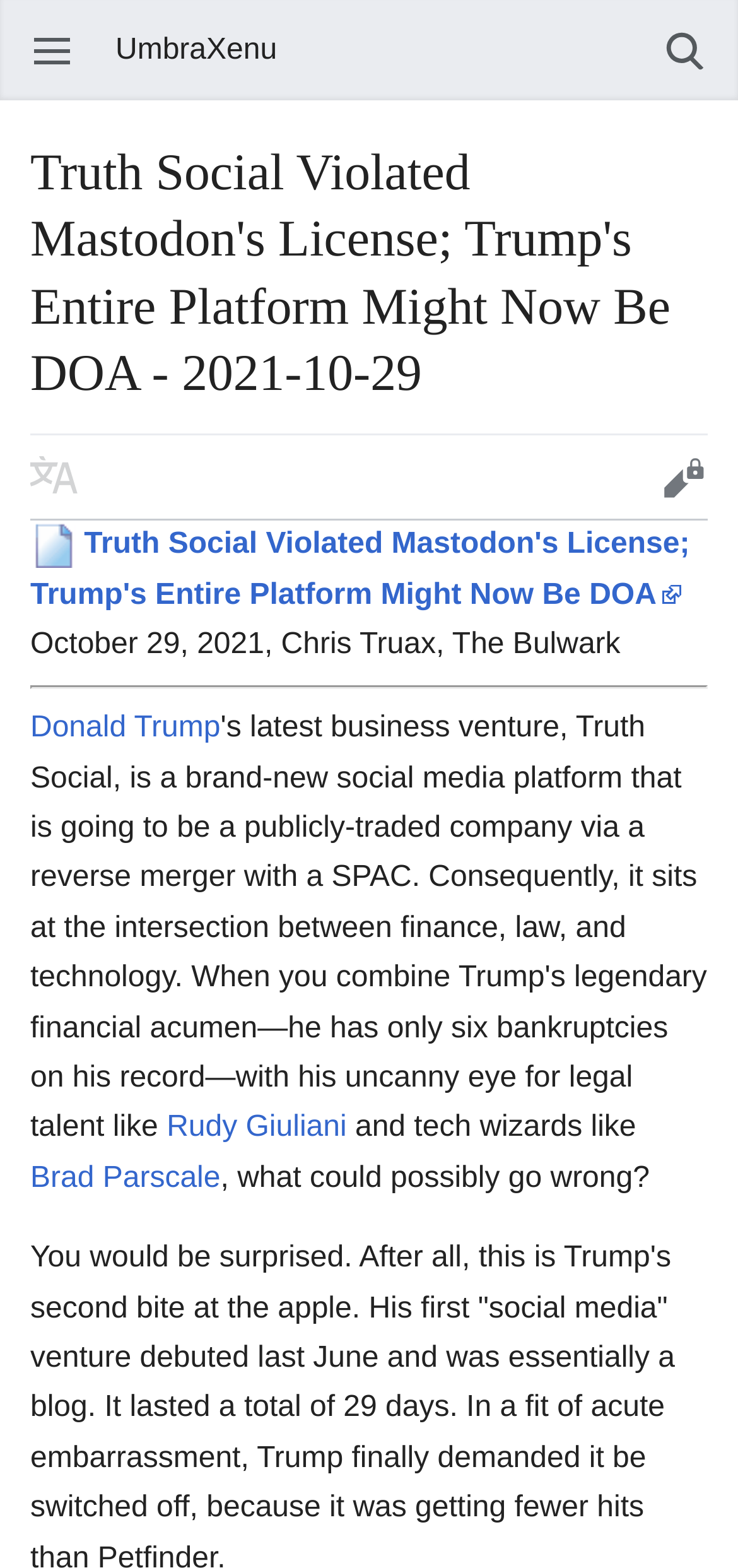Answer the question below in one word or phrase:
Who is mentioned as a tech wizard in the article?

Brad Parscale